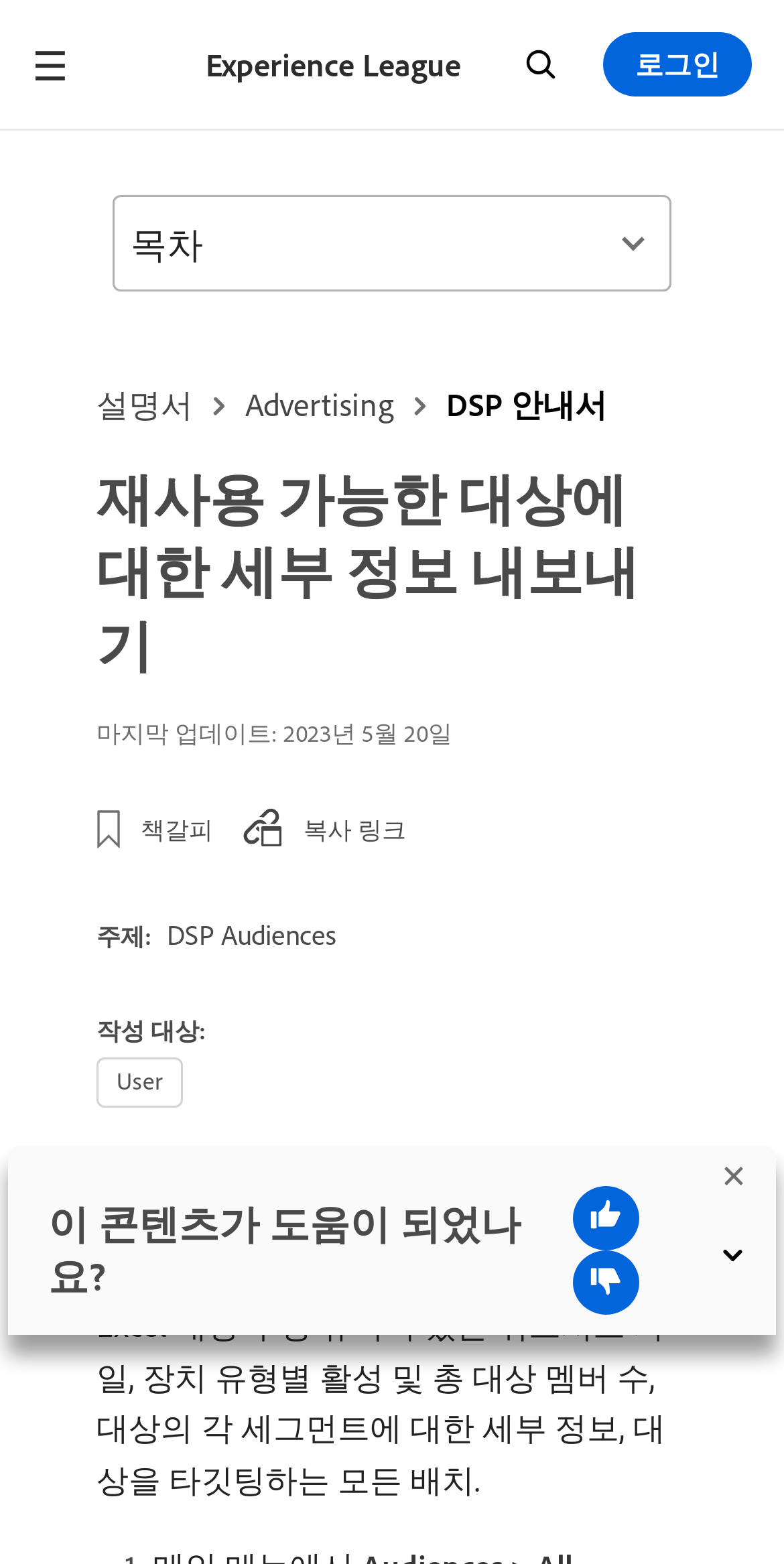Determine the heading of the webpage and extract its text content.

재사용 가능한 대상에 대한 세부 정보 내보내기